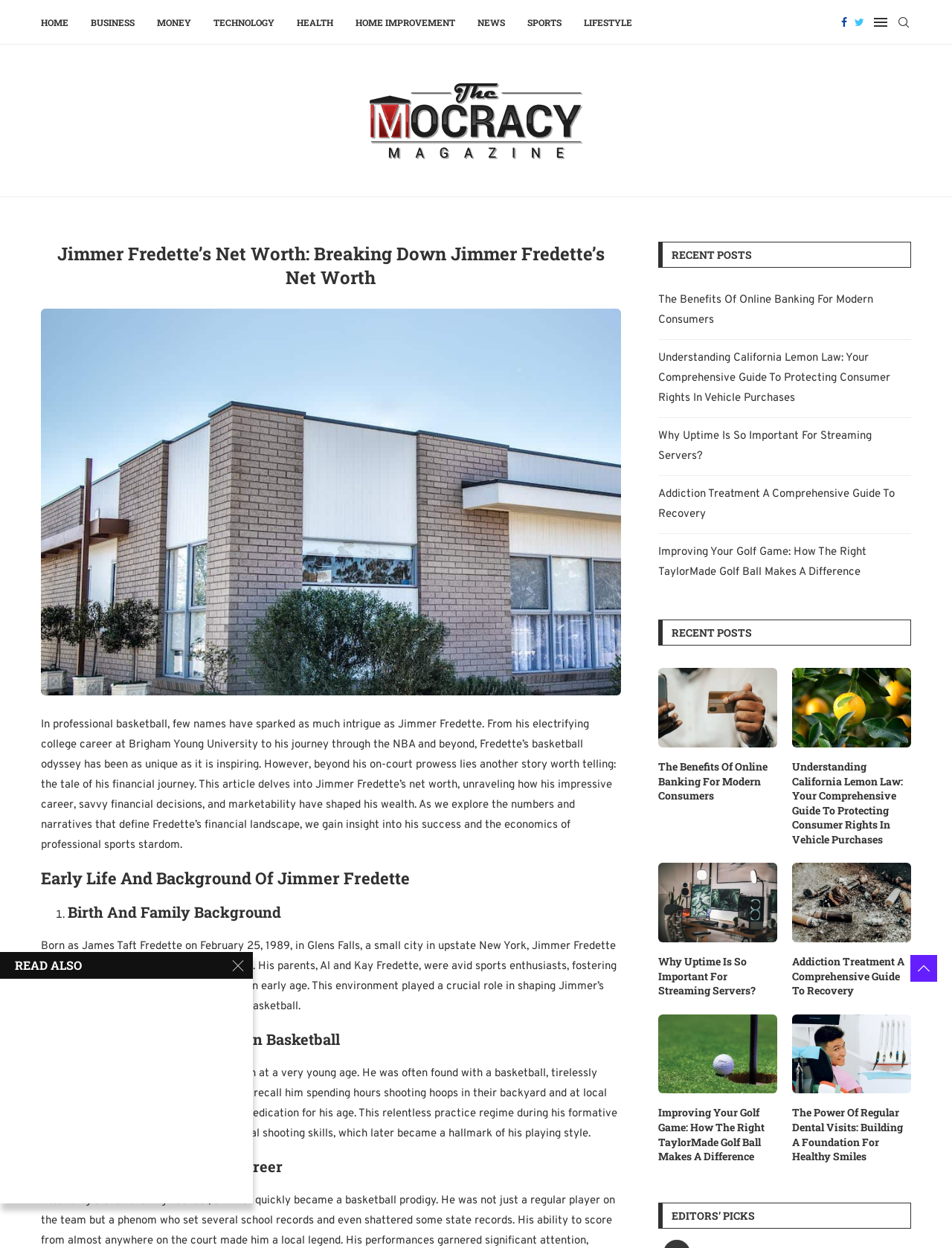Bounding box coordinates are specified in the format (top-left x, top-left y, bottom-right x, bottom-right y). All values are floating point numbers bounded between 0 and 1. Please provide the bounding box coordinate of the region this sentence describes: aria-label="Search"

[0.941, 0.001, 0.957, 0.035]